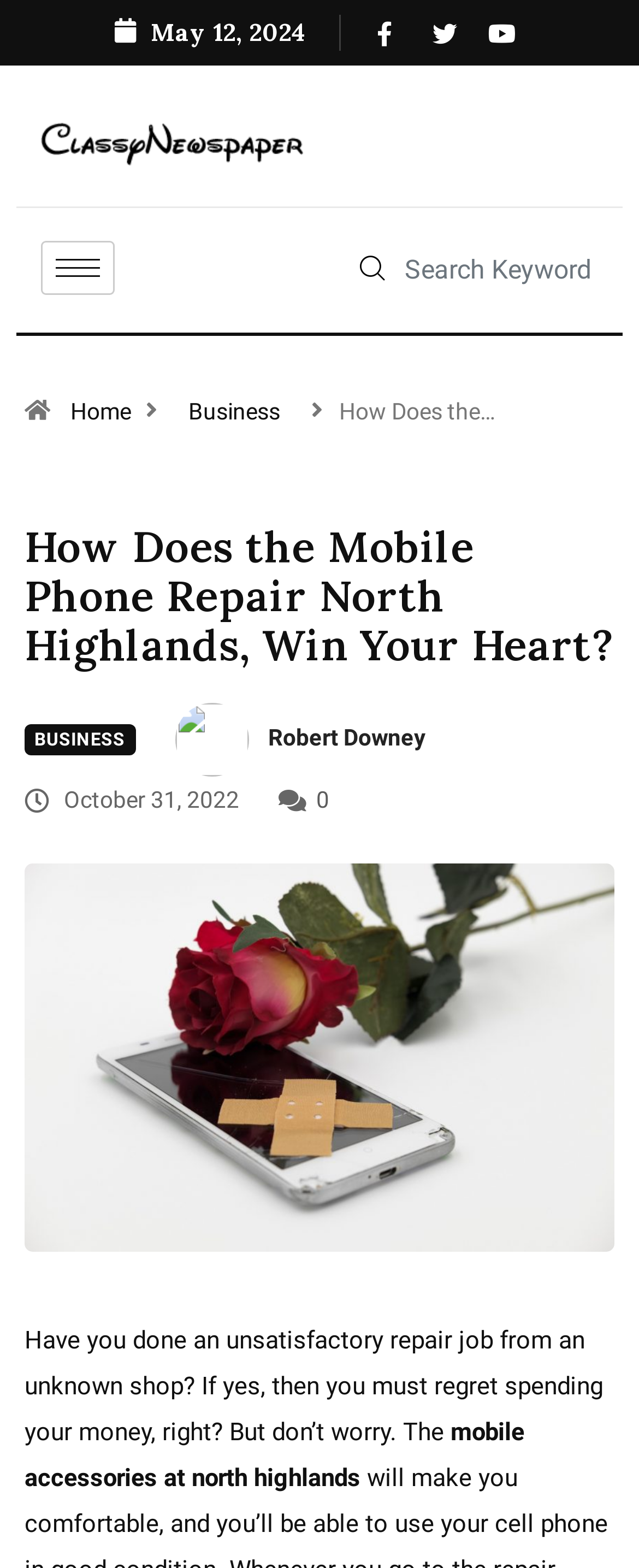Using the description: "0", identify the bounding box of the corresponding UI element in the screenshot.

[0.495, 0.501, 0.515, 0.518]